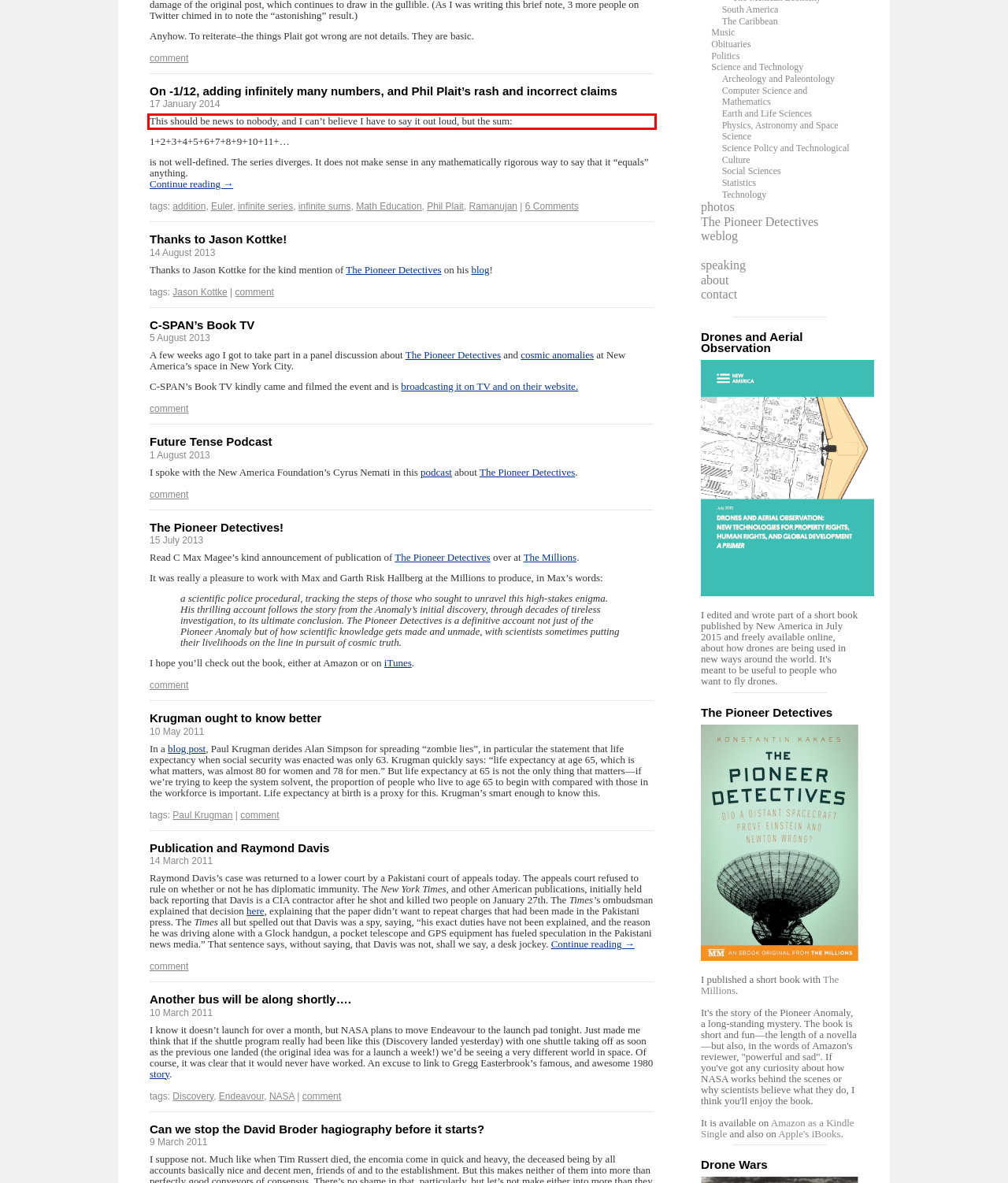Given a webpage screenshot with a red bounding box, perform OCR to read and deliver the text enclosed by the red bounding box.

This should be news to nobody, and I can’t believe I have to say it out loud, but the sum: